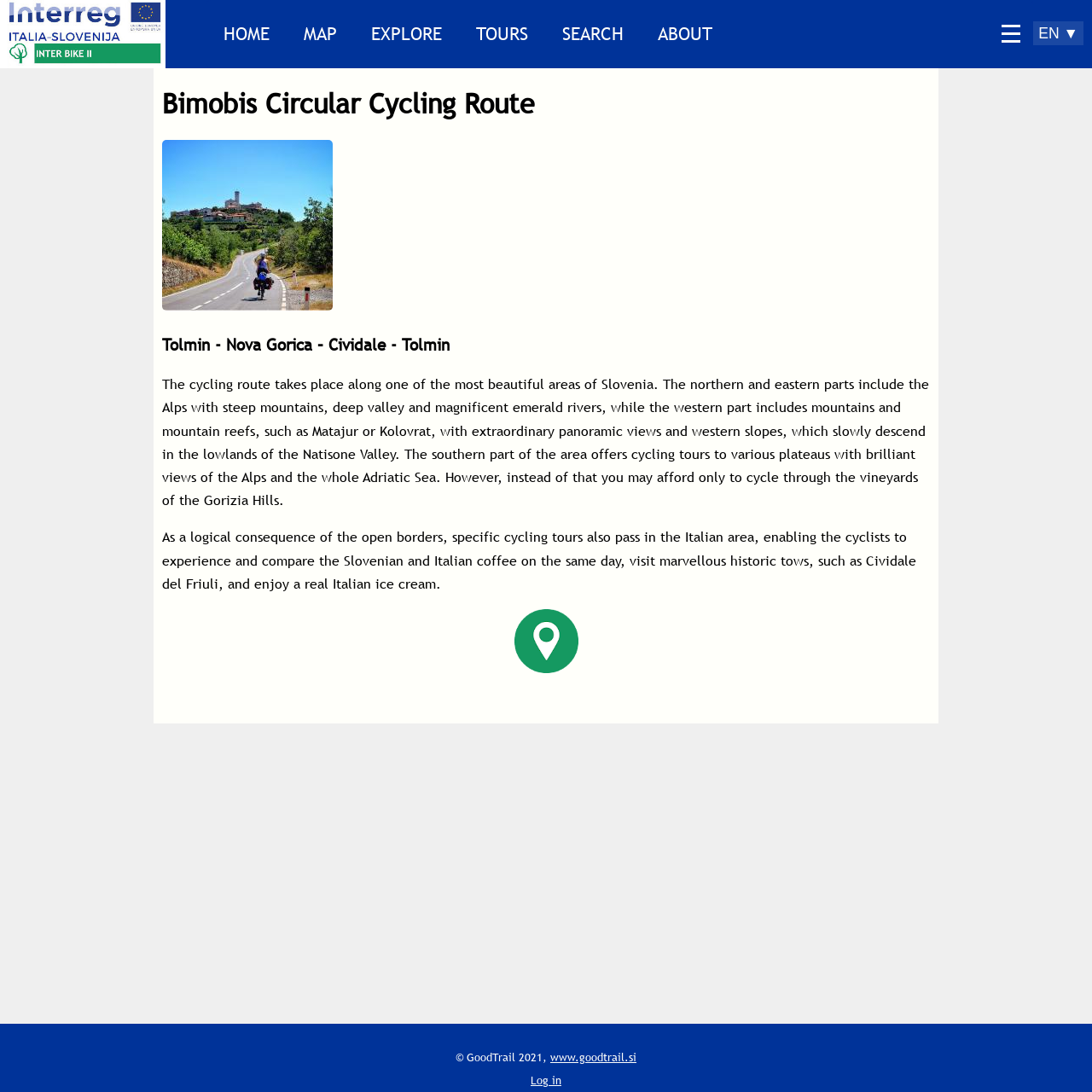Construct a thorough caption encompassing all aspects of the webpage.

The webpage is about the Bimobis Circular Cycling Route, which is part of the Bike Alpe-Adria cycling network. At the top of the page, there is a navigation menu with links to HOME, MAP, EXPLORE, TOURS, SEARCH, and ABOUT. To the right of the navigation menu, there is a language selection button with the option to switch to English.

Below the navigation menu, there is a large heading that reads "Bimobis Circular Cycling Route". Underneath the heading, there is an article that provides information about the cycling route. The article starts with a link to "Bimobis kolesarski krog" accompanied by an image. 

The article then describes the cycling route, which takes place in one of the most beautiful areas of Slovenia. The text explains that the route passes through the Alps, mountains, and valleys, offering stunning views of the Adriatic Sea. It also mentions that the route extends into the Italian area, allowing cyclists to experience the local culture and cuisine.

There are two images on the page, one of which is a logo or icon, and the other is an image related to the cycling route. At the bottom of the page, there is a copyright notice that reads "© GoodTrail 2021" along with a link to the website "www.goodtrail.si".